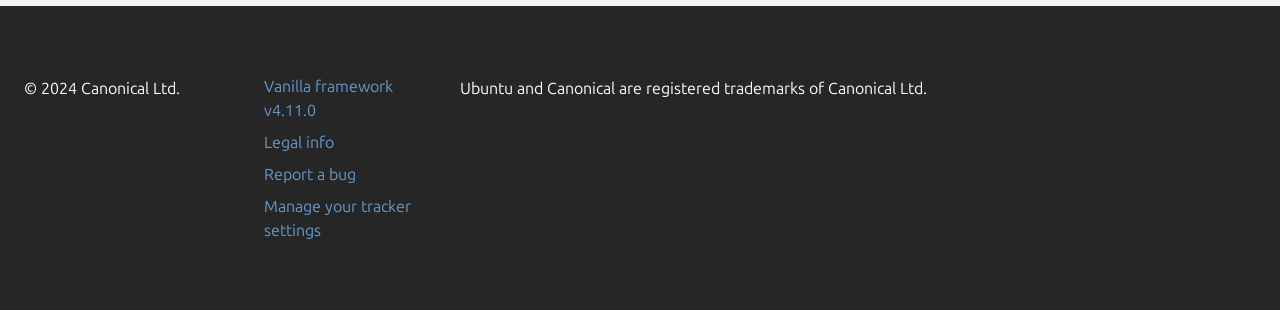Who owns the trademarks Ubuntu and Canonical?
Refer to the image and give a detailed answer to the query.

According to the webpage, the trademarks Ubuntu and Canonical are owned by Canonical Ltd., as stated in the sentence 'Ubuntu and Canonical are registered trademarks of Canonical Ltd.'